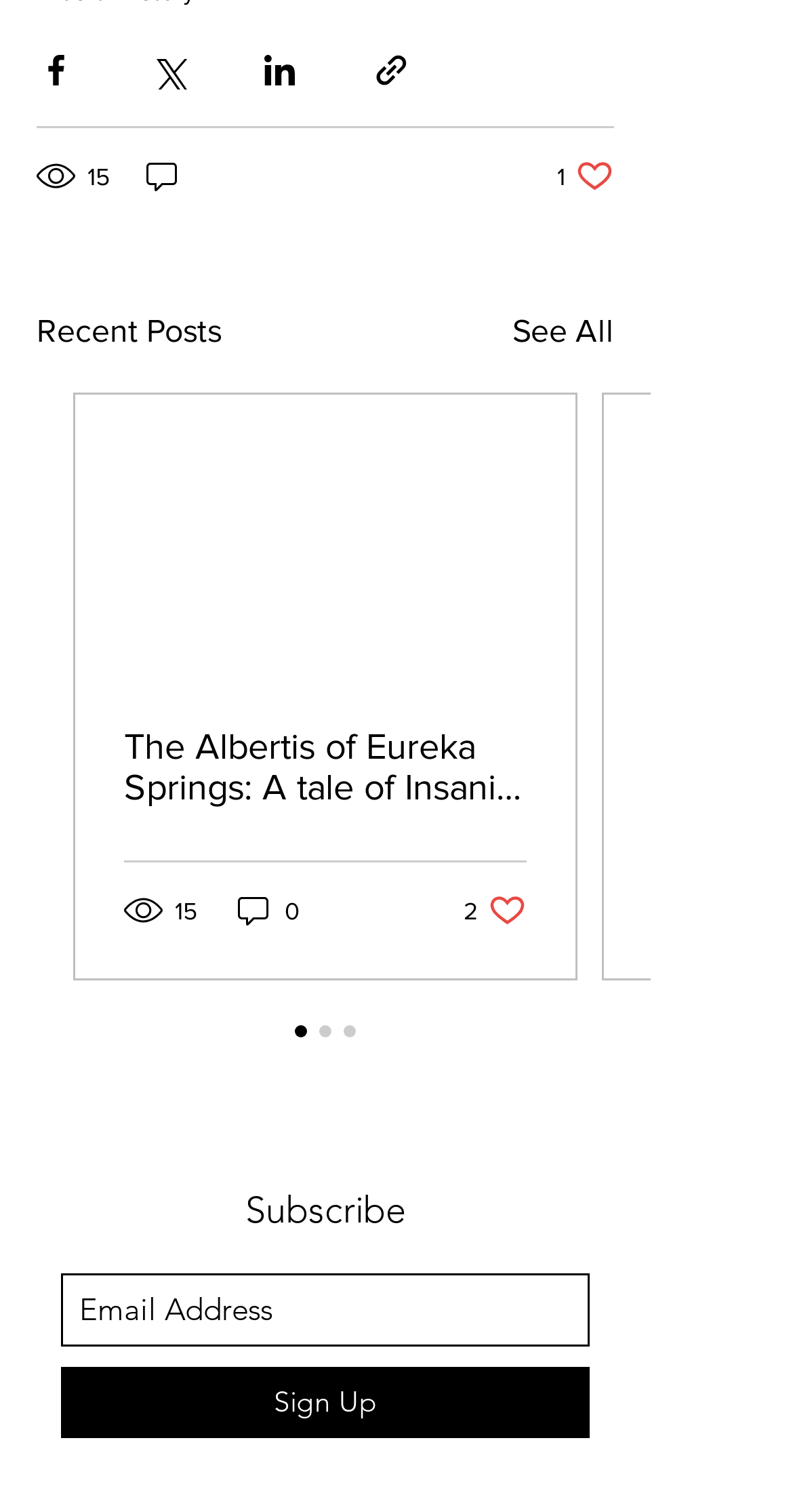Point out the bounding box coordinates of the section to click in order to follow this instruction: "Share via Facebook".

[0.046, 0.034, 0.095, 0.06]